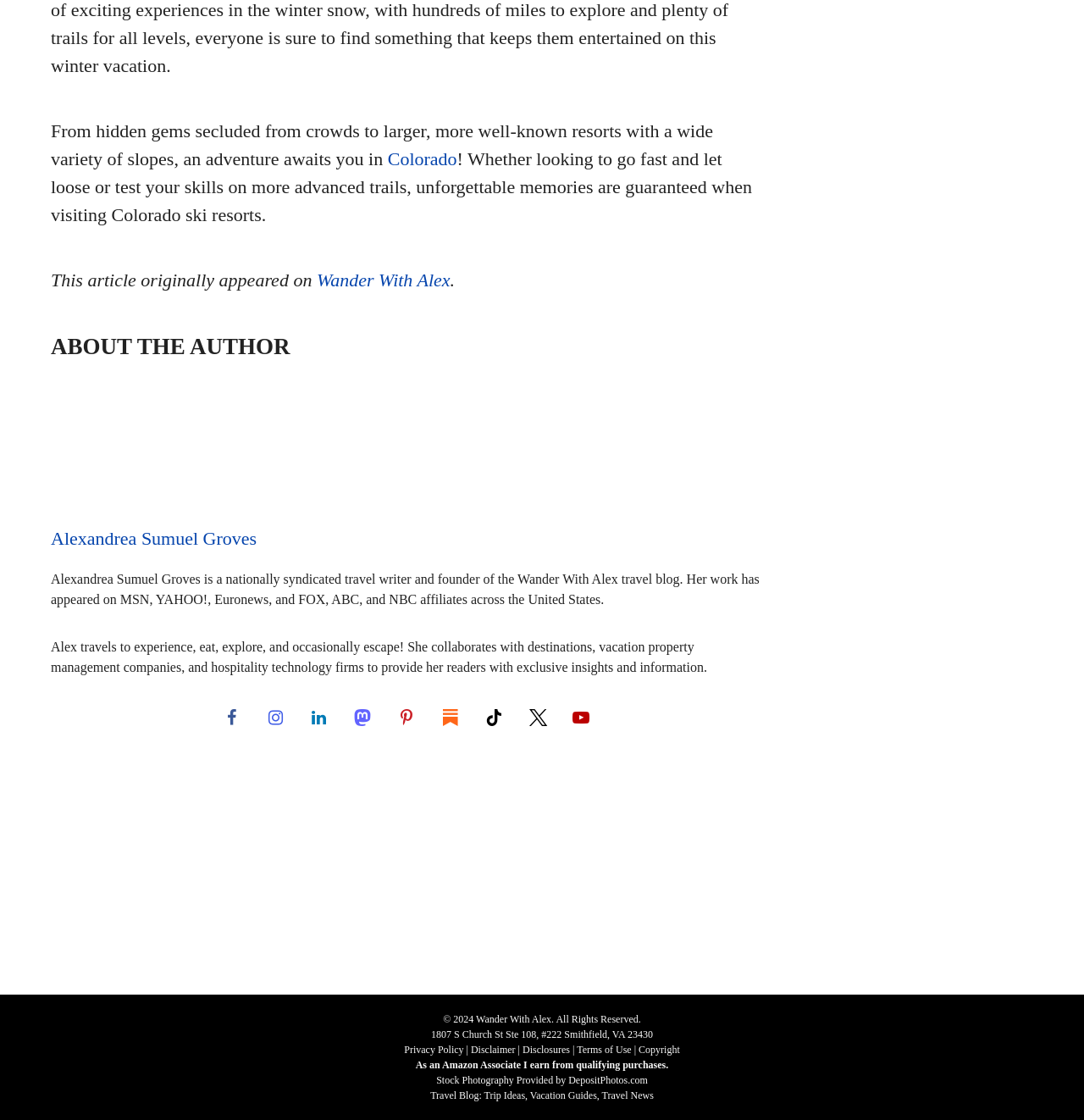Find the bounding box coordinates of the clickable element required to execute the following instruction: "Click on the OBS Forums link". Provide the coordinates as four float numbers between 0 and 1, i.e., [left, top, right, bottom].

None